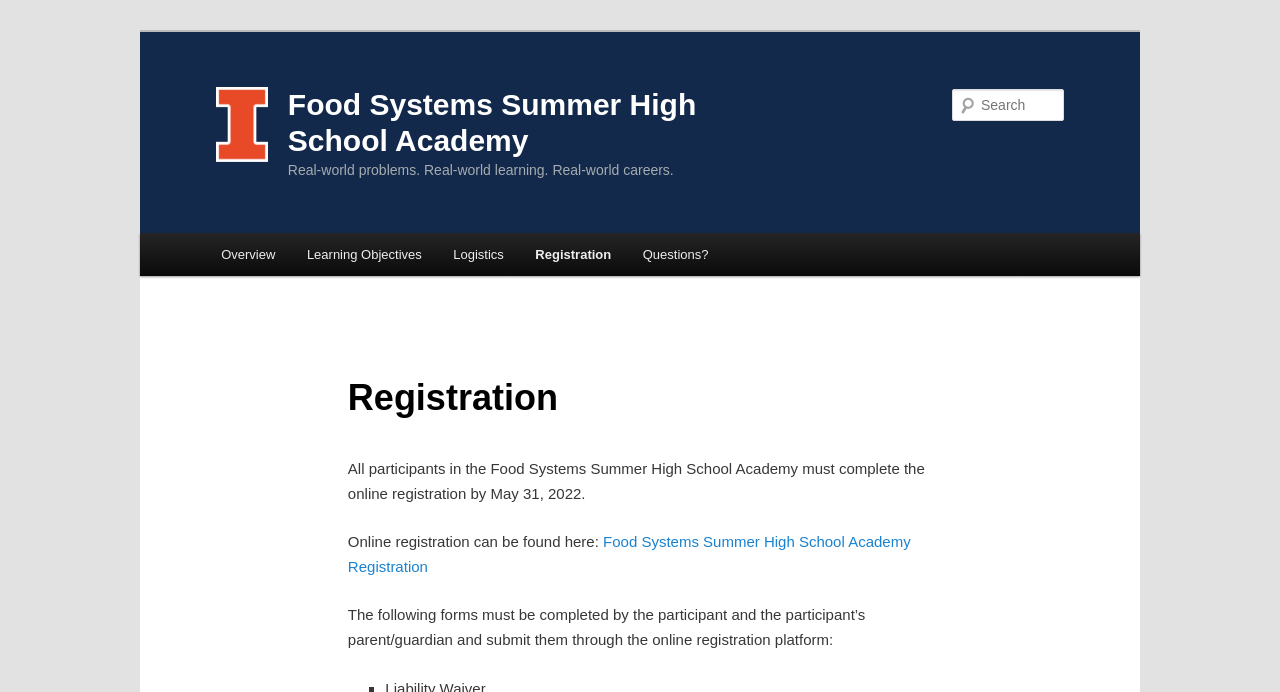Bounding box coordinates must be specified in the format (top-left x, top-left y, bottom-right x, bottom-right y). All values should be floating point numbers between 0 and 1. What are the bounding box coordinates of the UI element described as: Learning Objectives

[0.227, 0.336, 0.342, 0.399]